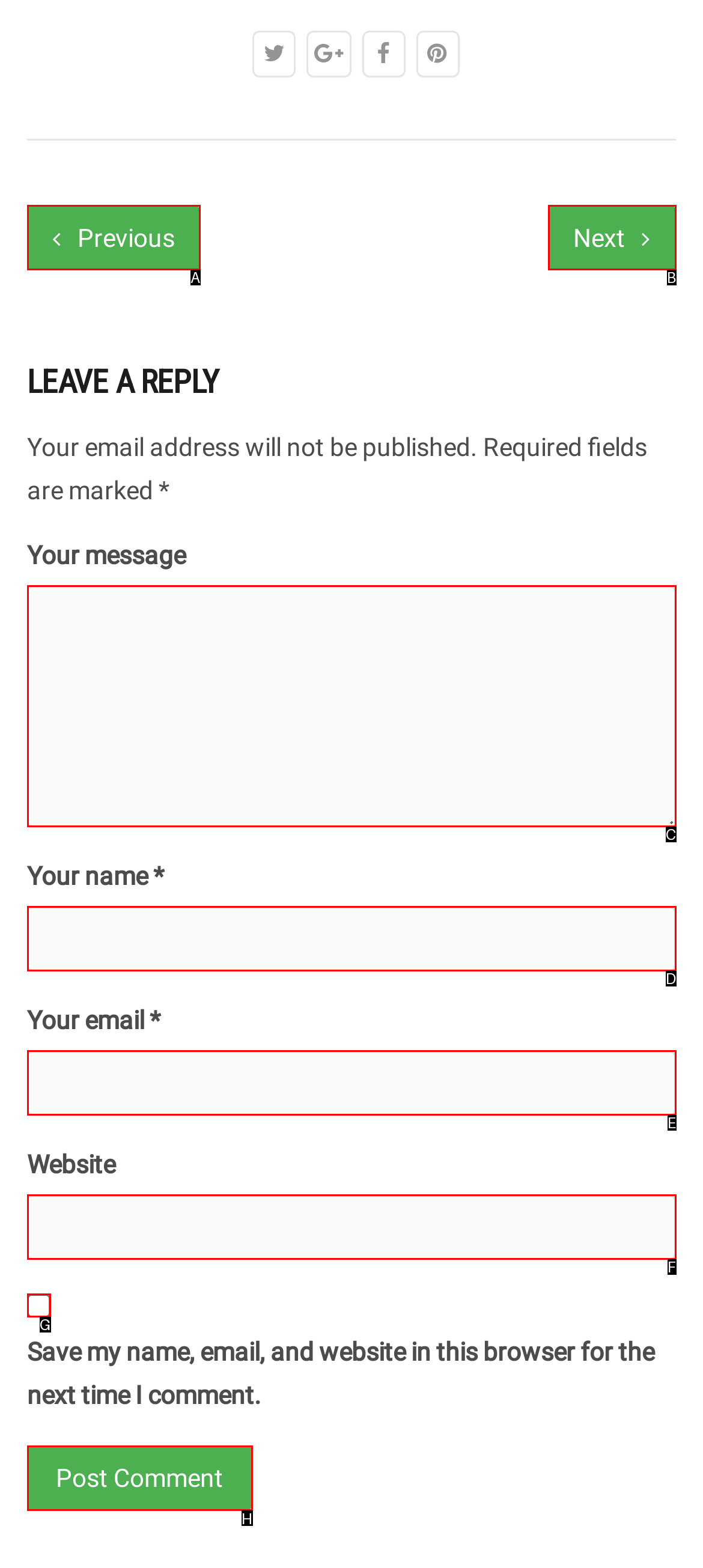Given the description: Next, select the HTML element that matches it best. Reply with the letter of the chosen option directly.

B